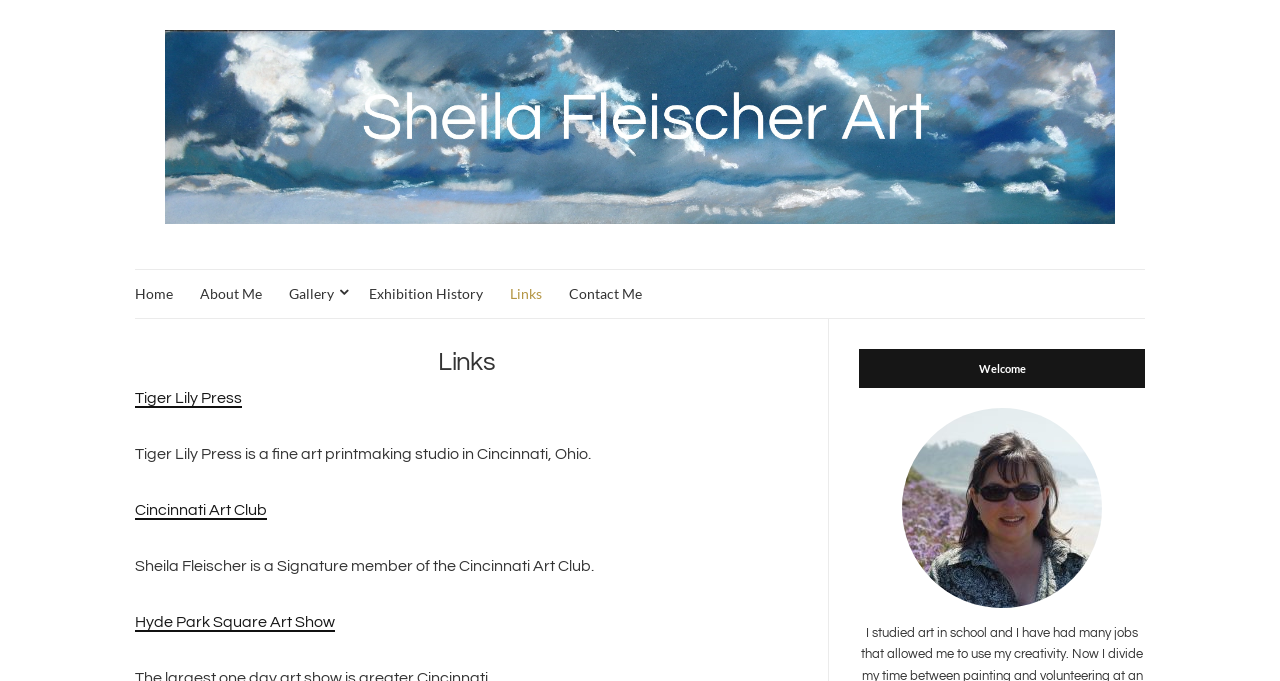Respond with a single word or phrase to the following question:
How many links are in the navigation menu?

6